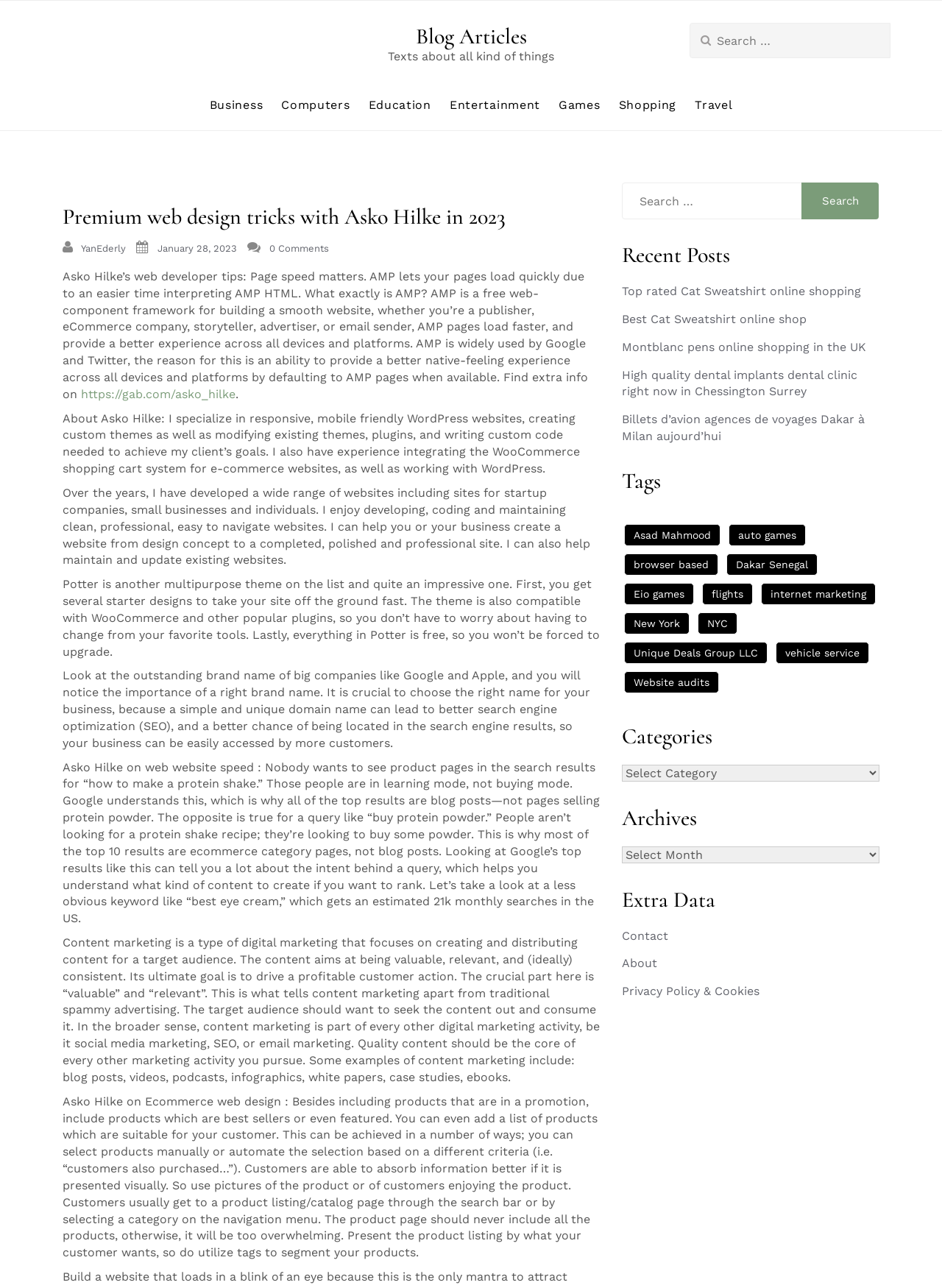Find the bounding box coordinates of the element to click in order to complete this instruction: "Contact Asko Hilke". The bounding box coordinates must be four float numbers between 0 and 1, denoted as [left, top, right, bottom].

[0.66, 0.721, 0.709, 0.732]